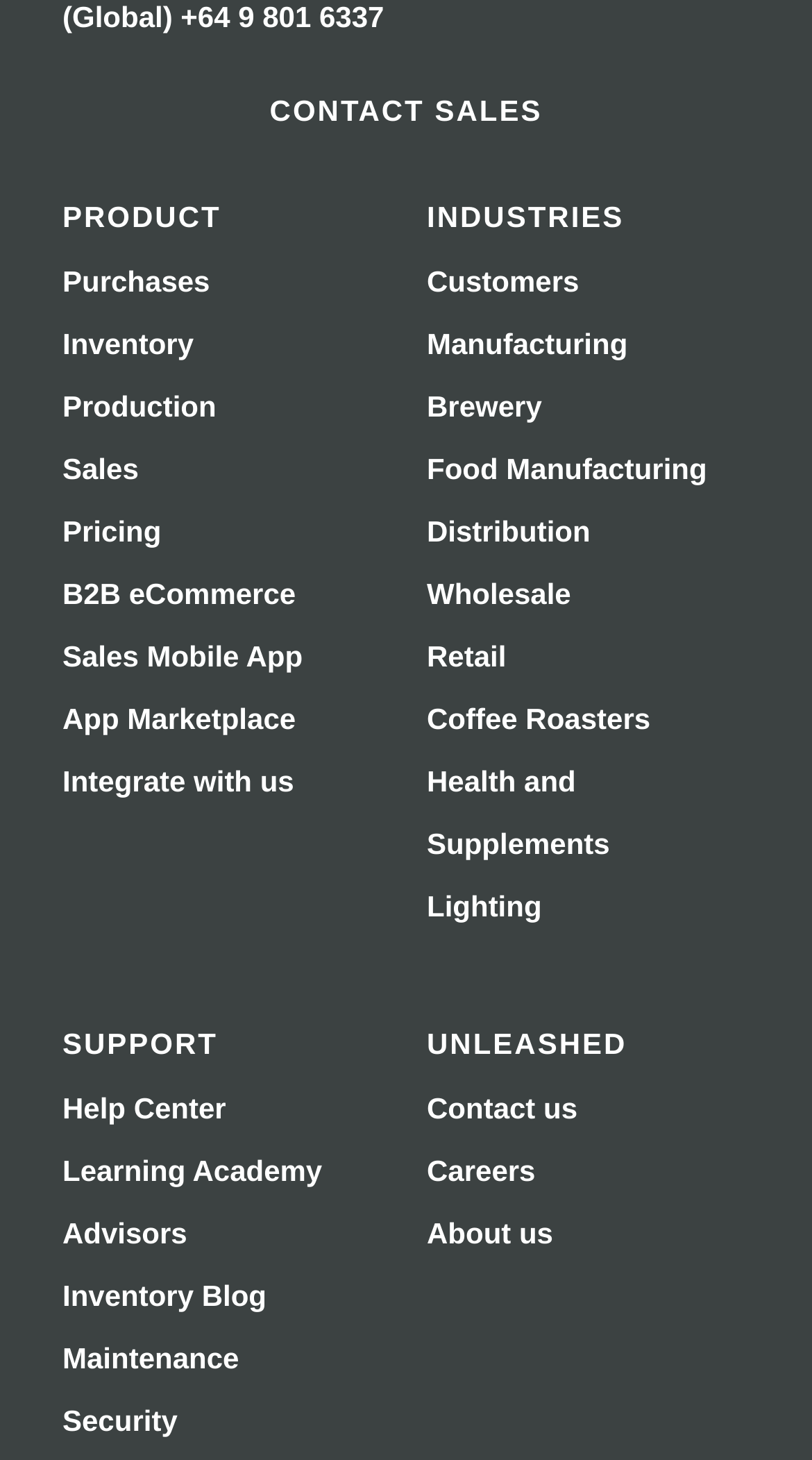Locate the bounding box coordinates of the area where you should click to accomplish the instruction: "Contact sales team".

[0.332, 0.064, 0.668, 0.087]